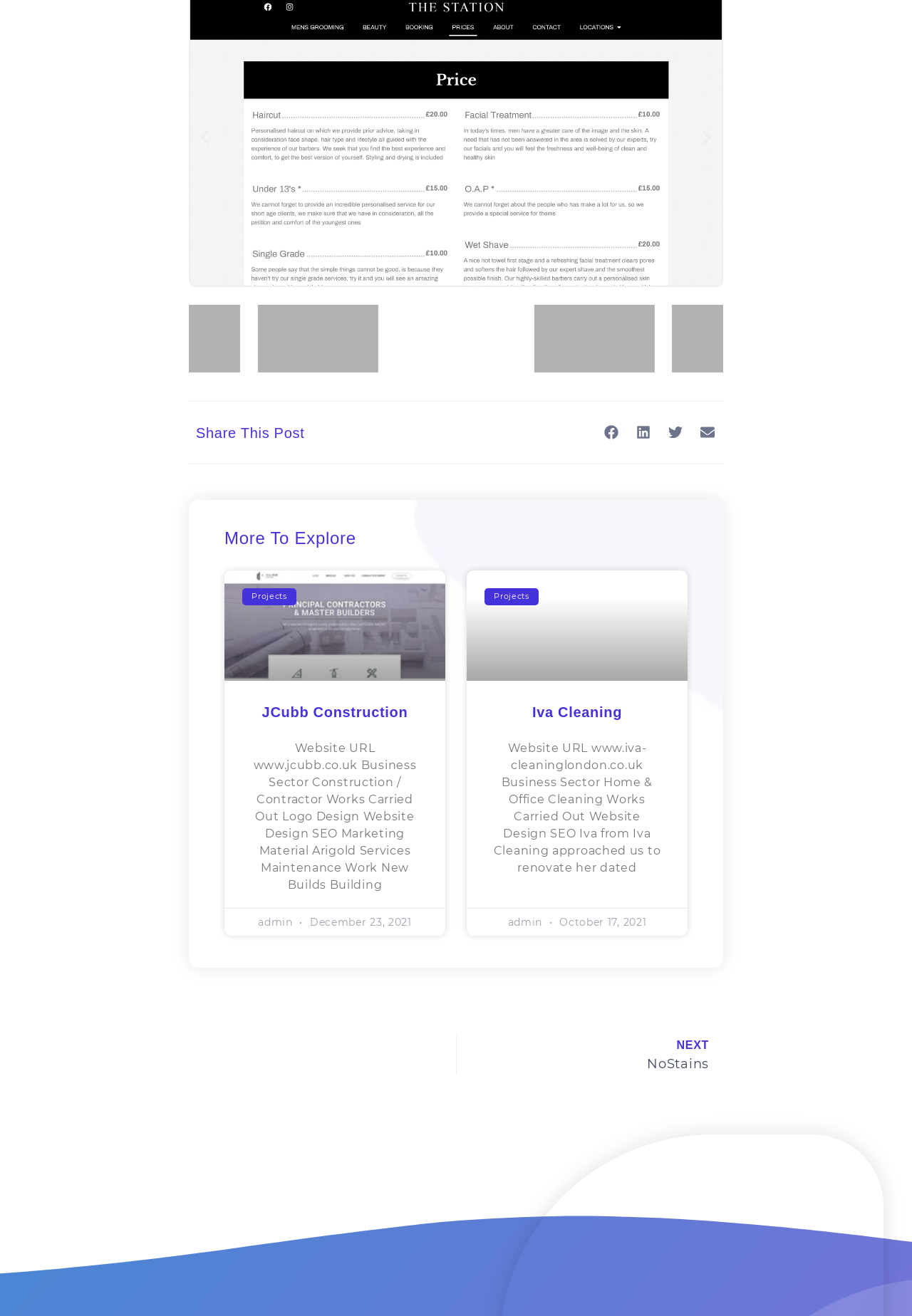Given the element description Iva Cleaning, specify the bounding box coordinates of the corresponding UI element in the format (top-left x, top-left y, bottom-right x, bottom-right y). All values must be between 0 and 1.

[0.584, 0.535, 0.682, 0.547]